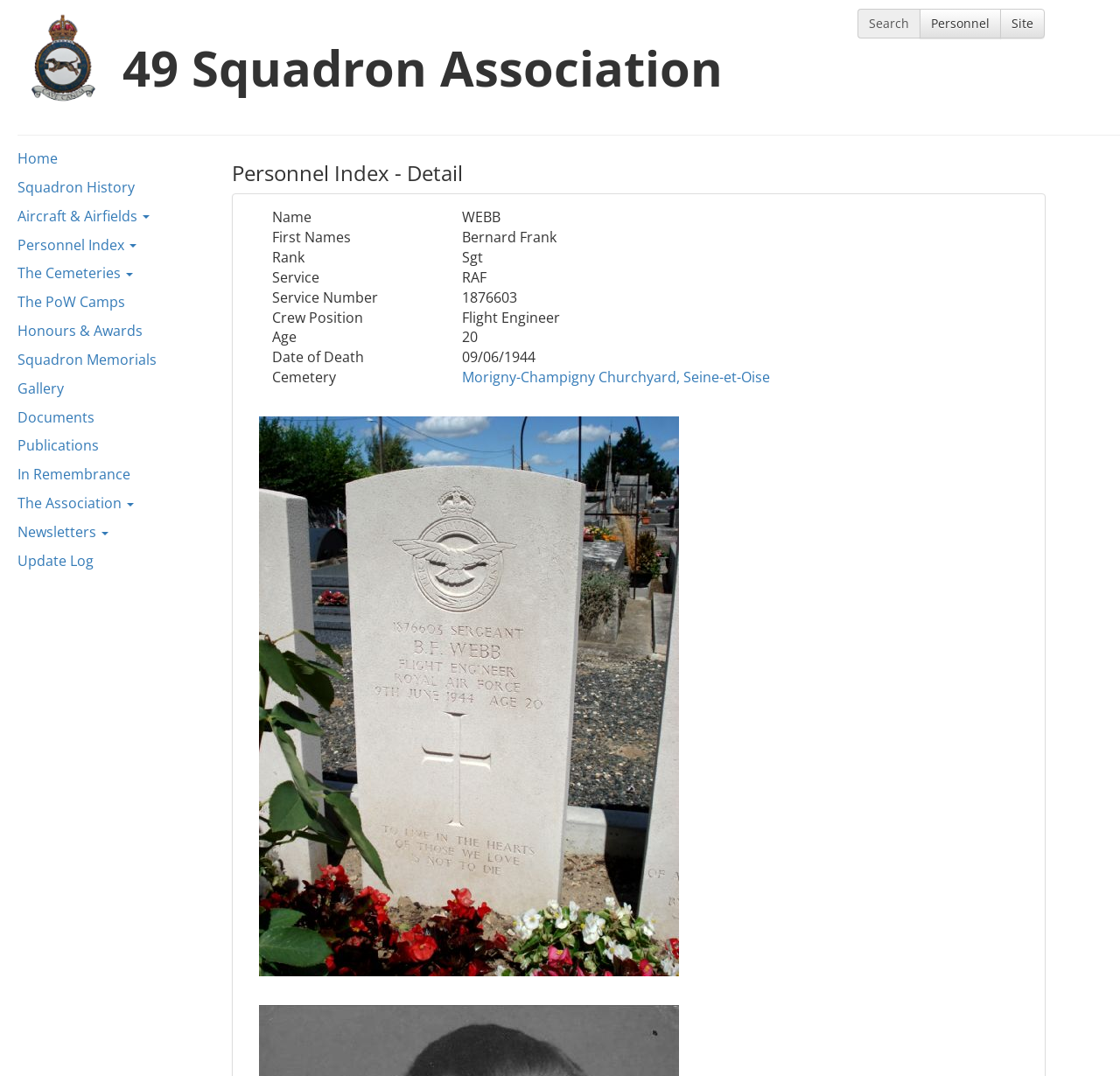Please locate the bounding box coordinates of the region I need to click to follow this instruction: "Go to Personnel page".

[0.821, 0.008, 0.894, 0.036]